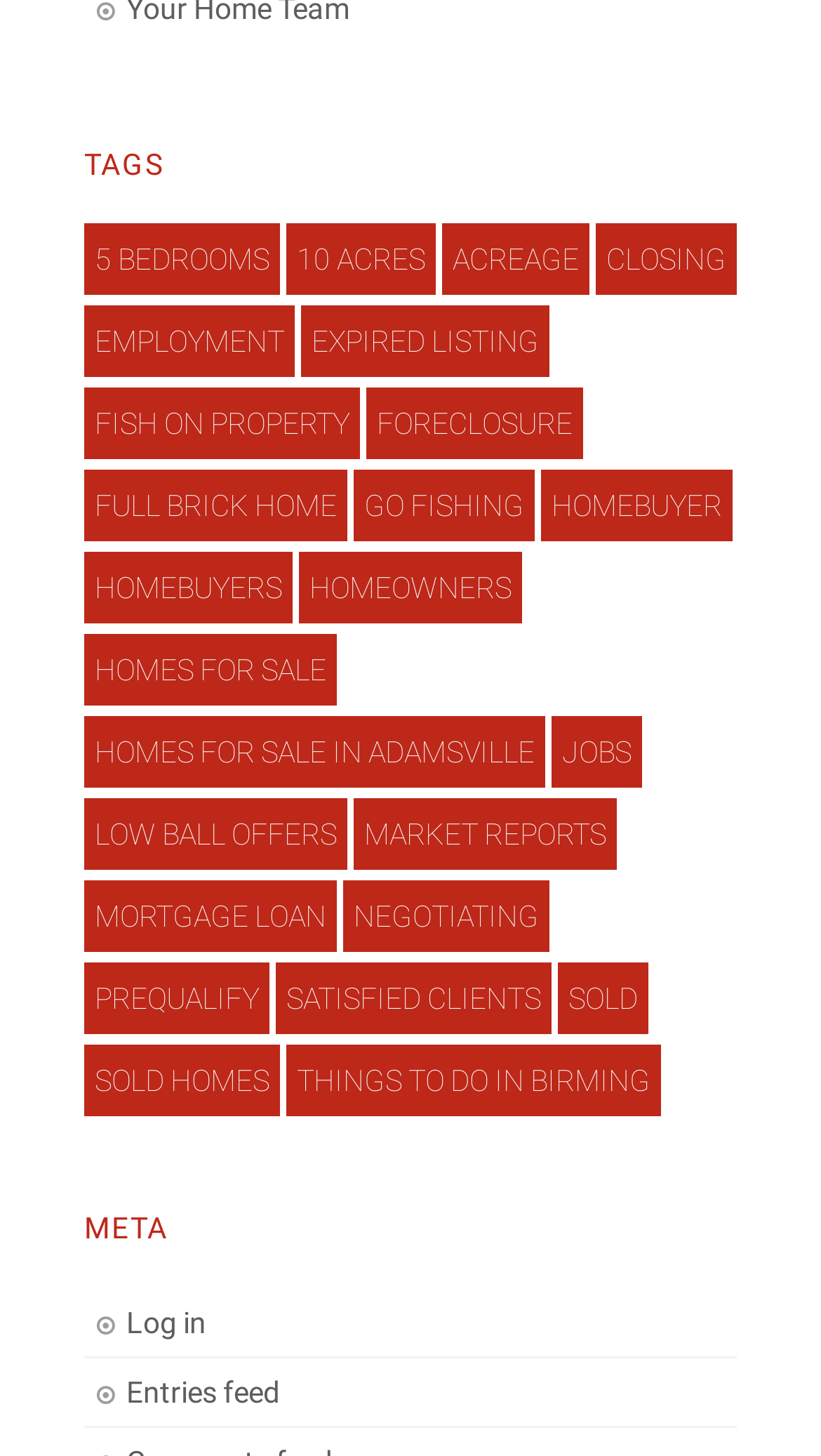Answer this question in one word or a short phrase: What is the text of the second heading?

META